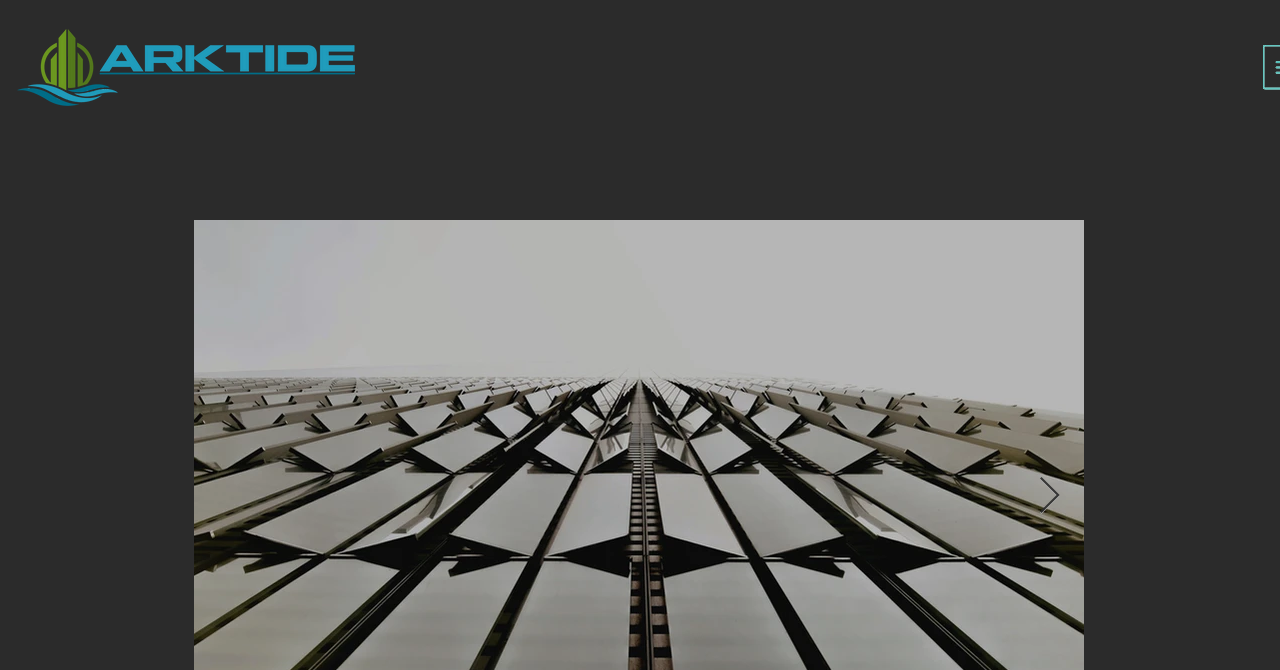Locate the bounding box coordinates of the UI element described by: "aria-label="Next Item"". The bounding box coordinates should consist of four float numbers between 0 and 1, i.e., [left, top, right, bottom].

[0.811, 0.712, 0.829, 0.77]